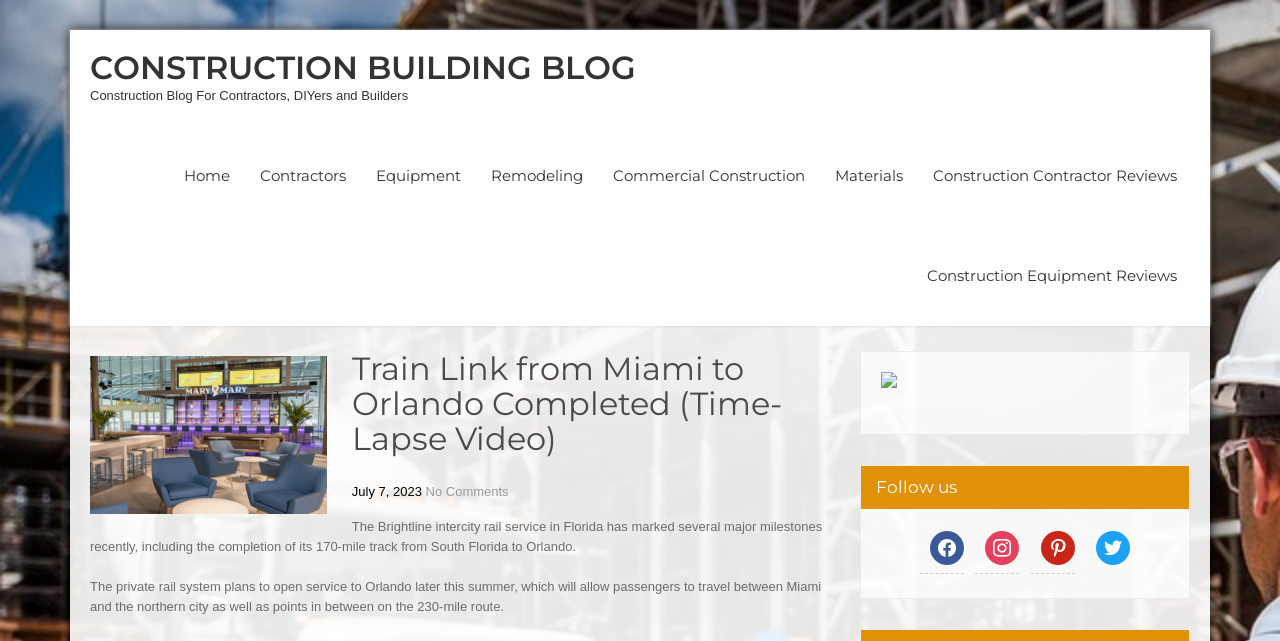Based on the image, please respond to the question with as much detail as possible:
What is the topic of the article?

The topic of the article can be inferred from the heading element that says 'Train Link from Miami to Orlando Completed (Time-Lapse Video)'. This heading is located below the main menu and is the title of the article.